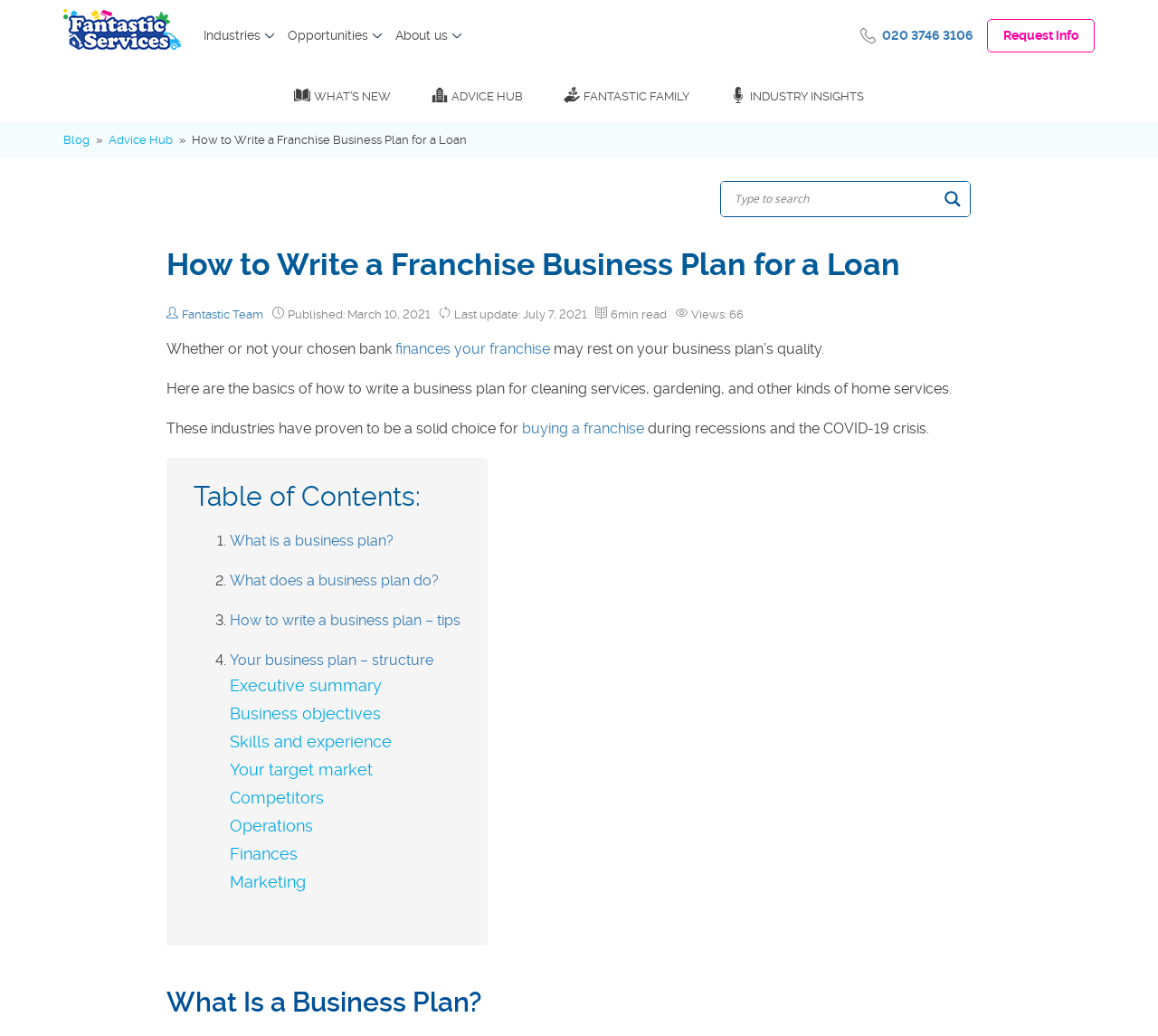Analyze and describe the webpage in a detailed narrative.

This webpage is a blog article titled "How to Write a Franchise Business Plan for a Loan". At the top, there is a menu bar with links to "What's new", "Advice Hub", "Fantastic Family", and "Industry Insights". Below the menu bar, there is a search bar with a magnifier button and a search input field. 

To the left of the search bar, there is a logo of "Fantastic Franchise" with a link to the franchise's homepage. Below the logo, there are links to "Industries", "Opportunities", and "About us". 

On the right side of the page, there is a contact information section with a phone number and a link to "Request info". 

The main content of the article starts with a heading "How to Write a Franchise Business Plan for a Loan" followed by a brief introduction. The introduction mentions that the quality of a business plan may affect whether a bank finances a franchise. 

Below the introduction, there are links to related topics, such as "finances your franchise" and "buying a franchise". The article then provides an overview of the basics of writing a business plan for cleaning services, gardening, and other kinds of home services. 

The article is divided into sections, with a table of contents listing the sections. The sections include "What is a business plan?", "What does a business plan do?", "How to write a business plan – tips", and "Your business plan – structure". Each section has a link to a more detailed discussion. 

The webpage has a total of 5 headings, 24 links, 14 static text elements, 2 images, 2 buttons, 1 search box, and 1 textbox.